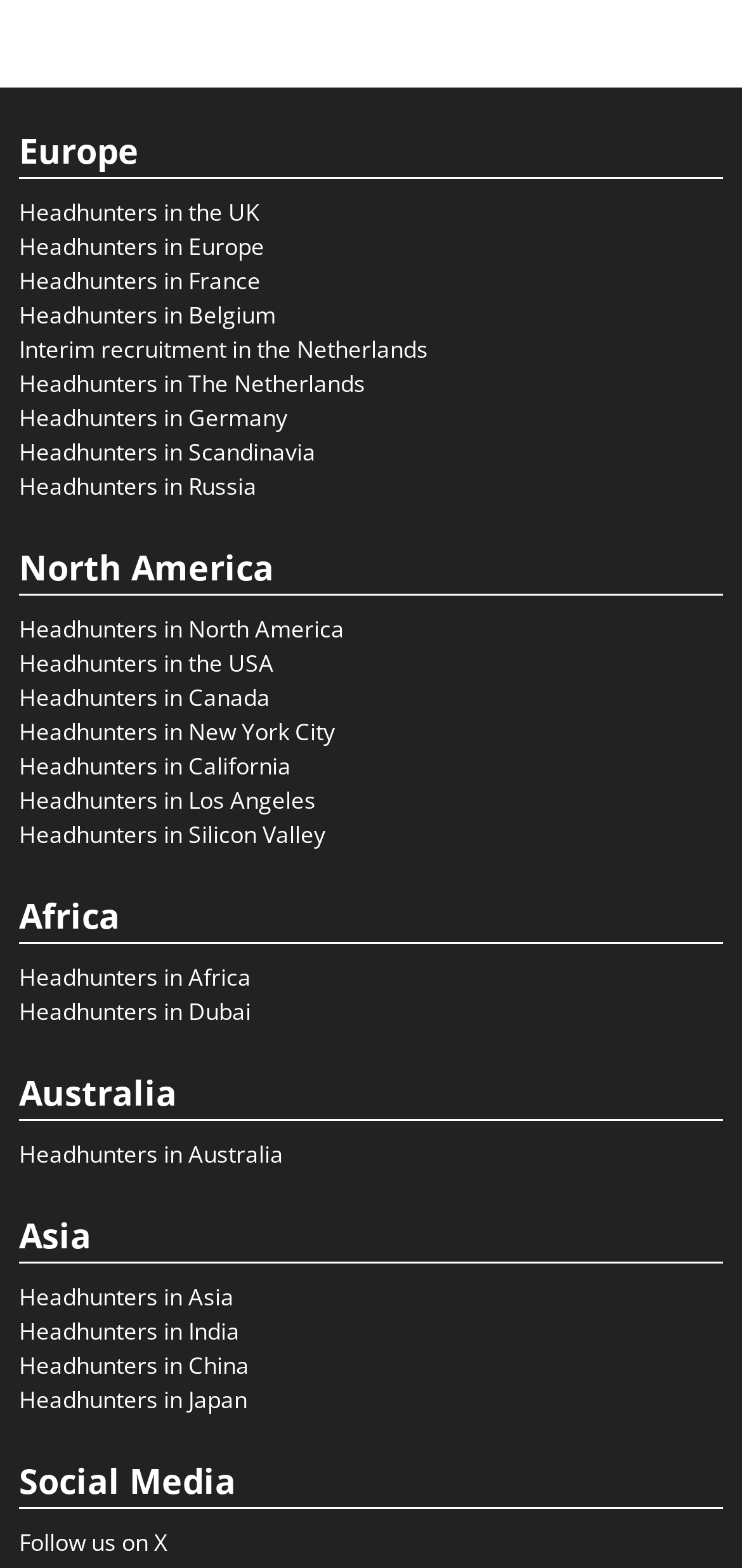Determine the bounding box coordinates of the clickable element to achieve the following action: 'Learn about Headhunters in Australia'. Provide the coordinates as four float values between 0 and 1, formatted as [left, top, right, bottom].

[0.026, 0.725, 0.382, 0.746]